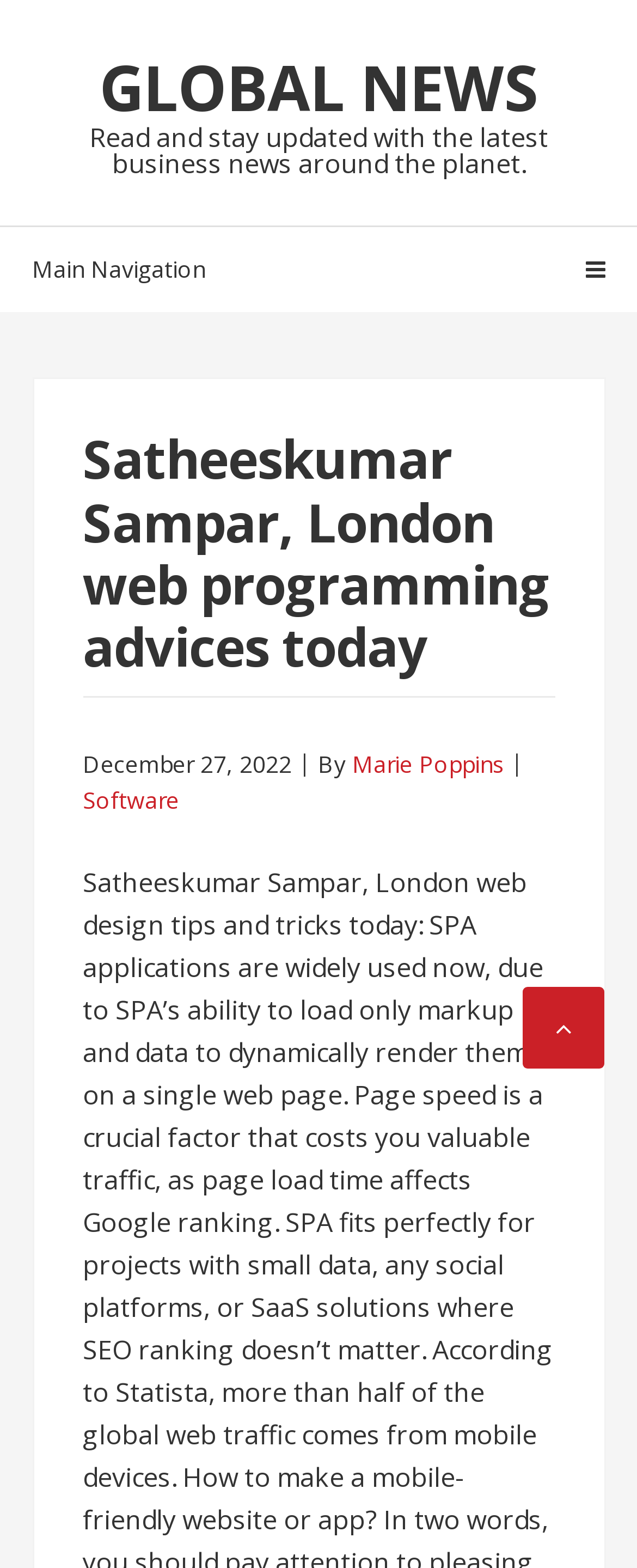Using the given description, provide the bounding box coordinates formatted as (top-left x, top-left y, bottom-right x, bottom-right y), with all values being floating point numbers between 0 and 1. Description: The Cool Car Guy

None